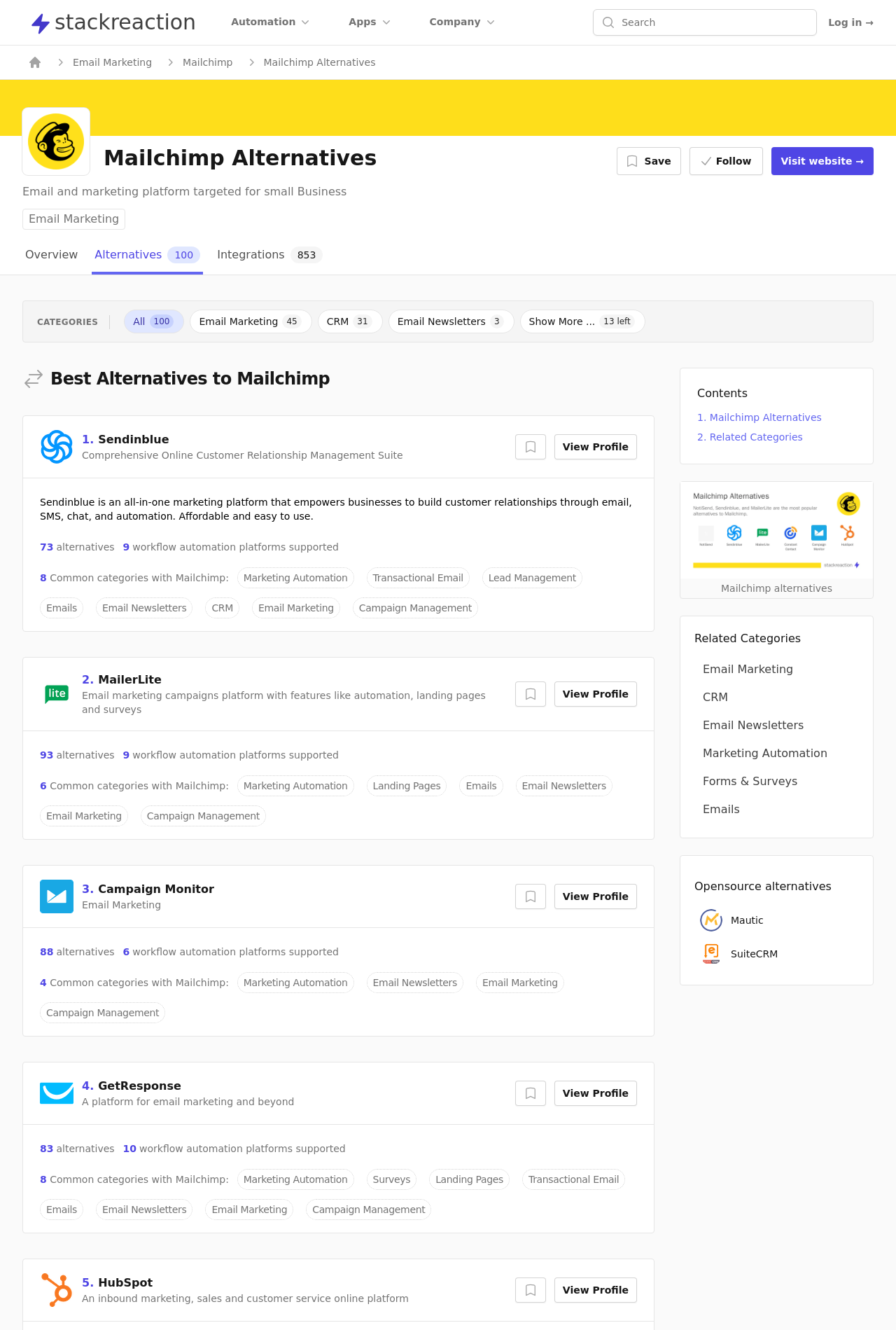Please identify the bounding box coordinates of the area that needs to be clicked to fulfill the following instruction: "Log in."

[0.924, 0.011, 0.975, 0.023]